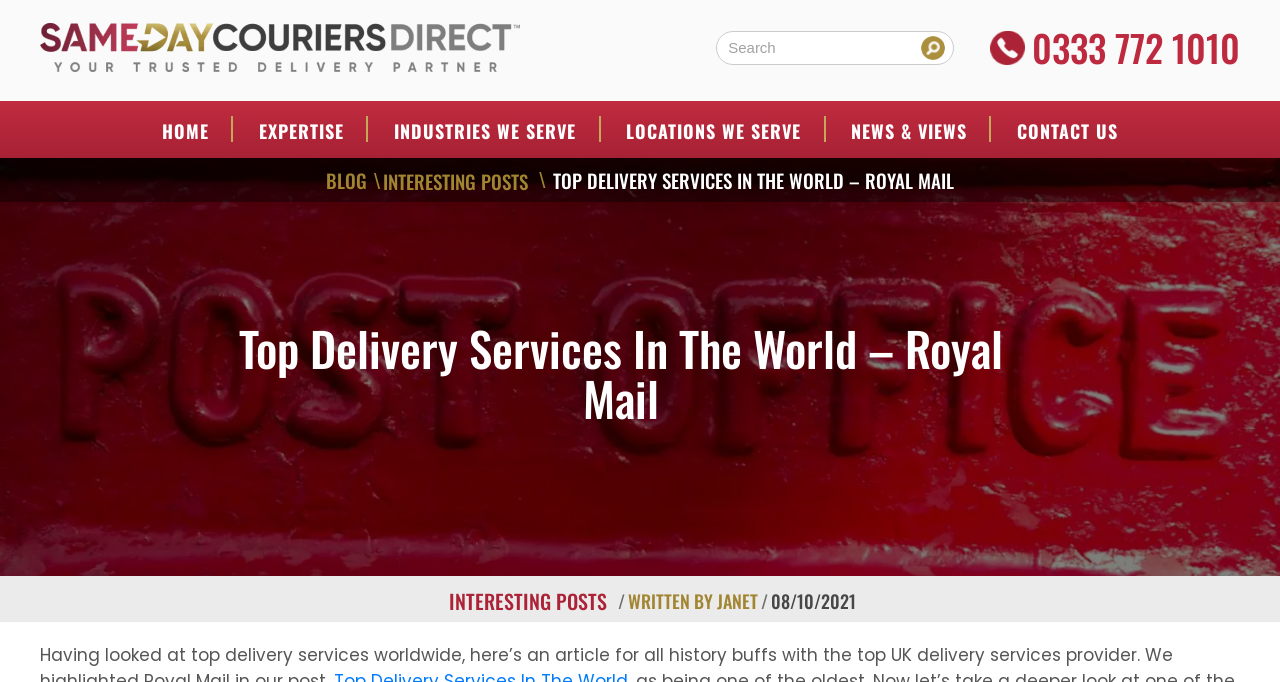Based on the element description: "name="s" placeholder="Search"", identify the bounding box coordinates for this UI element. The coordinates must be four float numbers between 0 and 1, listed as [left, top, right, bottom].

[0.559, 0.045, 0.745, 0.095]